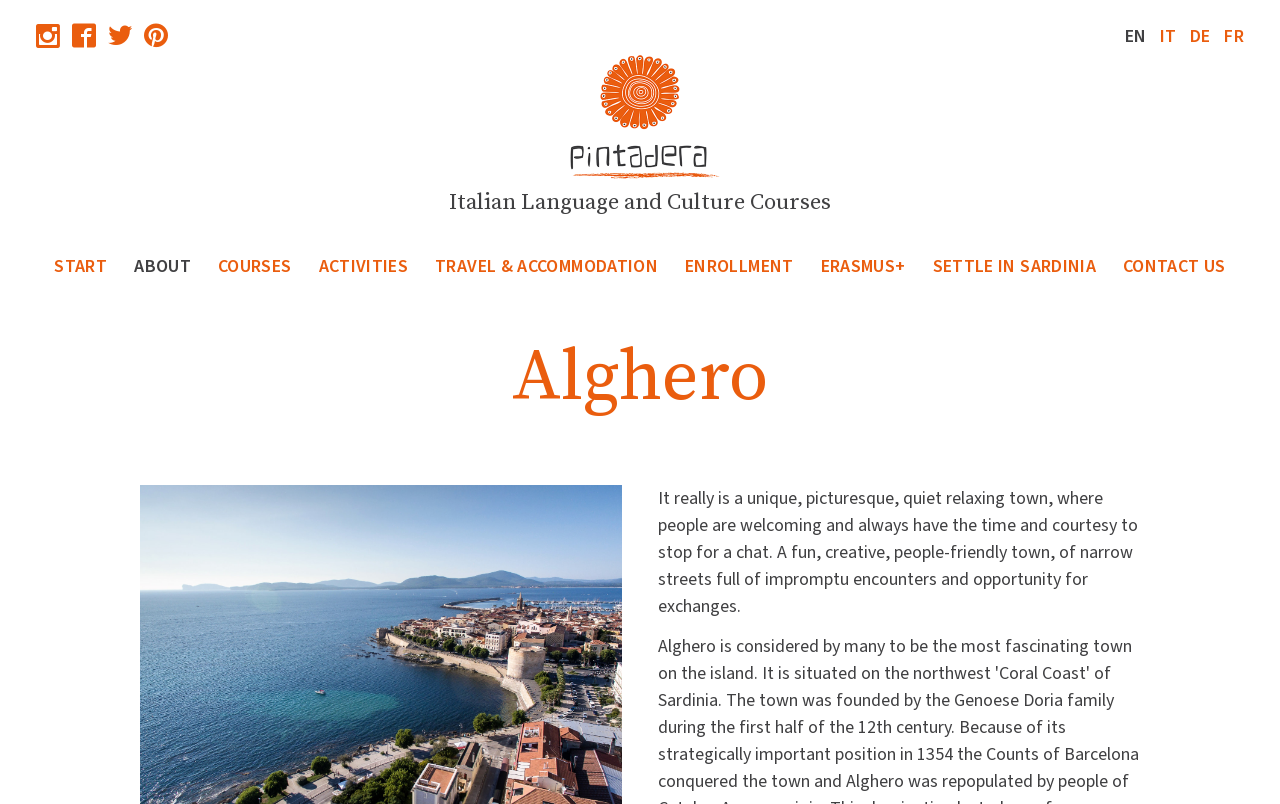Look at the image and write a detailed answer to the question: 
What is the purpose of the 'EN' link at the top right corner of the webpage?

I found a link element with the text 'EN' at coordinates [0.879, 0.029, 0.896, 0.06]. Based on its position and the presence of other language links (IT, DE, FR), I infer that this link is used to switch the webpage's language to English.